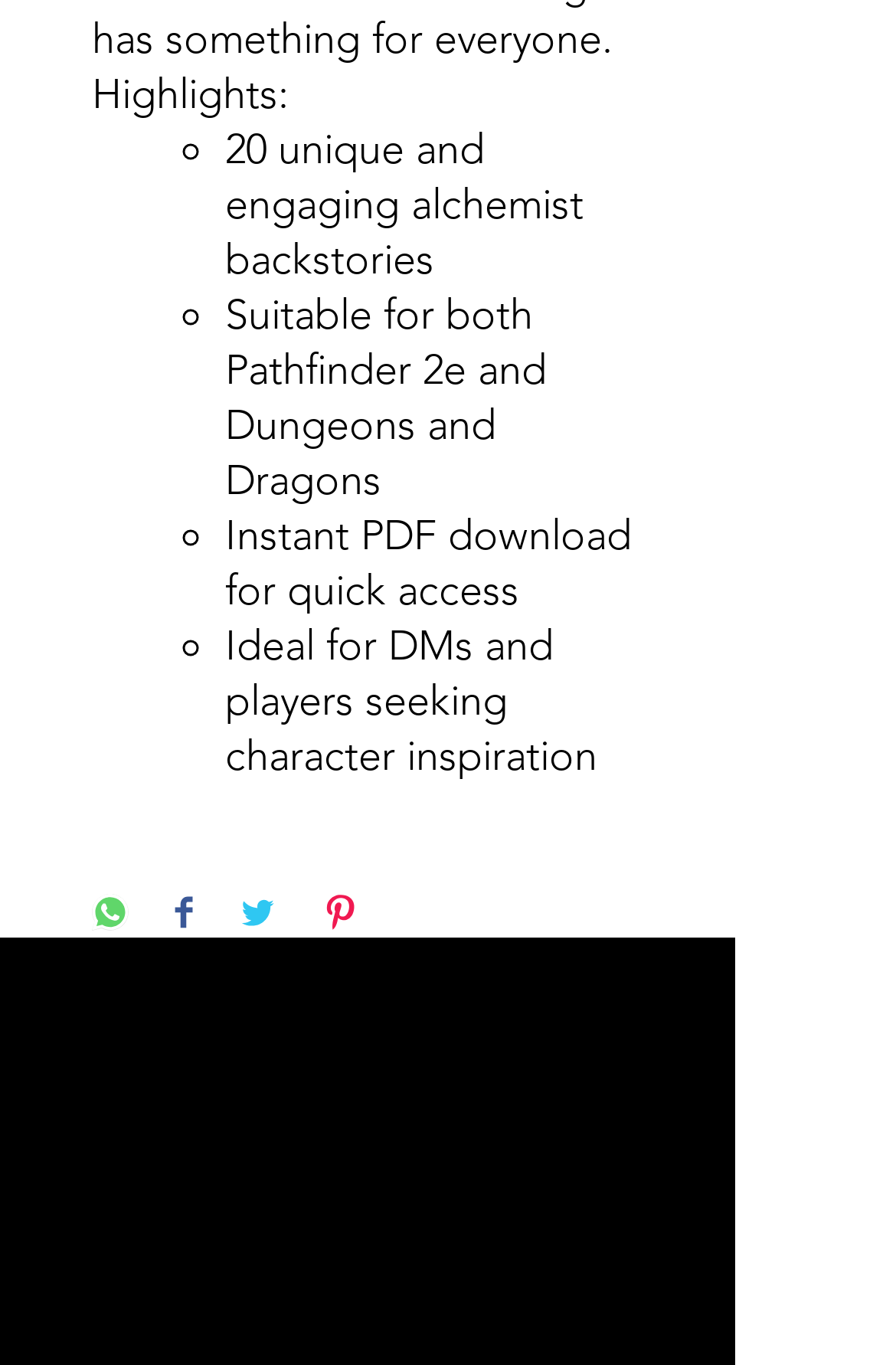Give a one-word or one-phrase response to the question:
What social media platforms are available for sharing?

WhatsApp, Facebook, Twitter, Pinterest